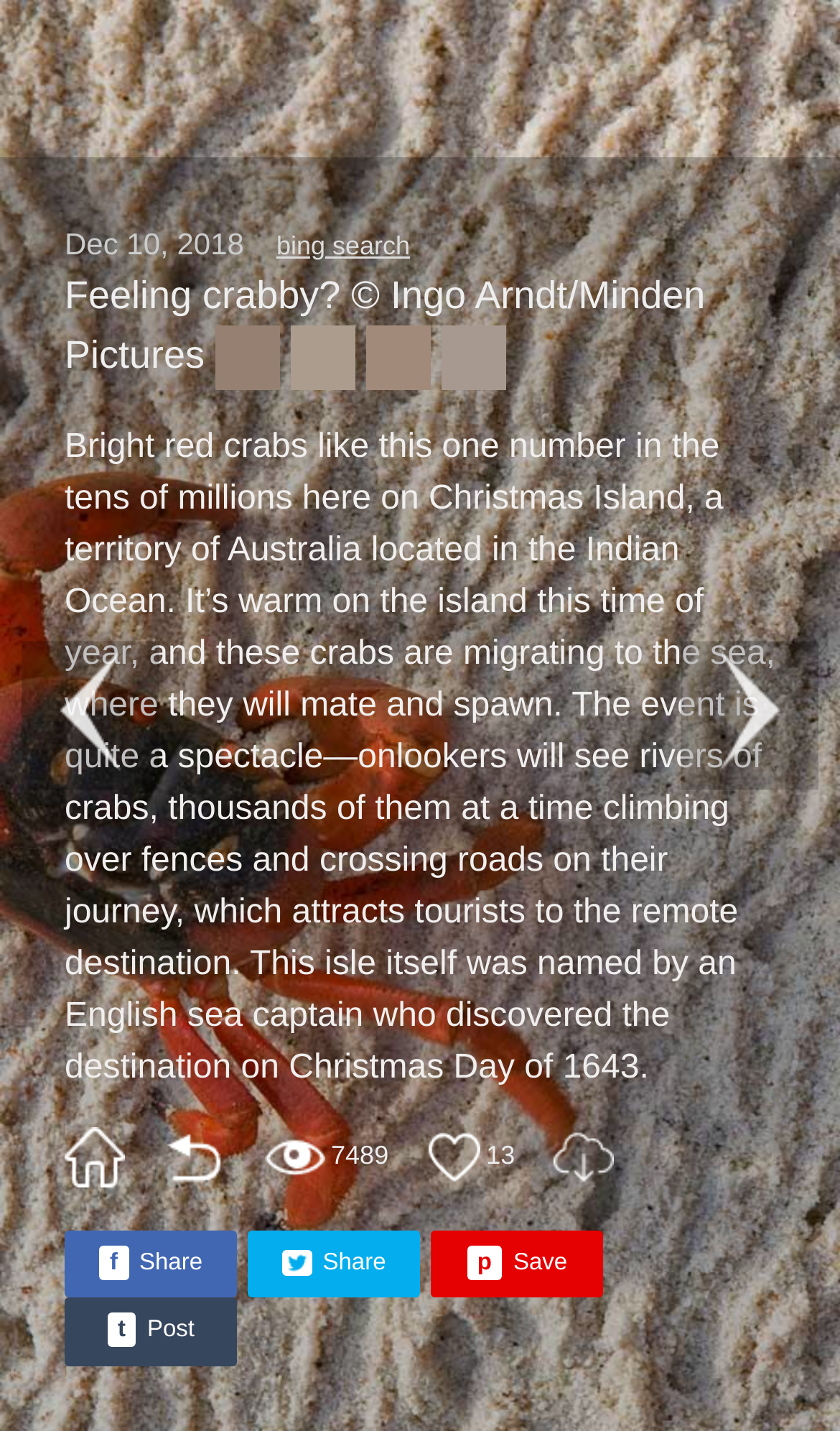Please provide a one-word or phrase answer to the question: 
Where are the crabs migrating to?

The sea